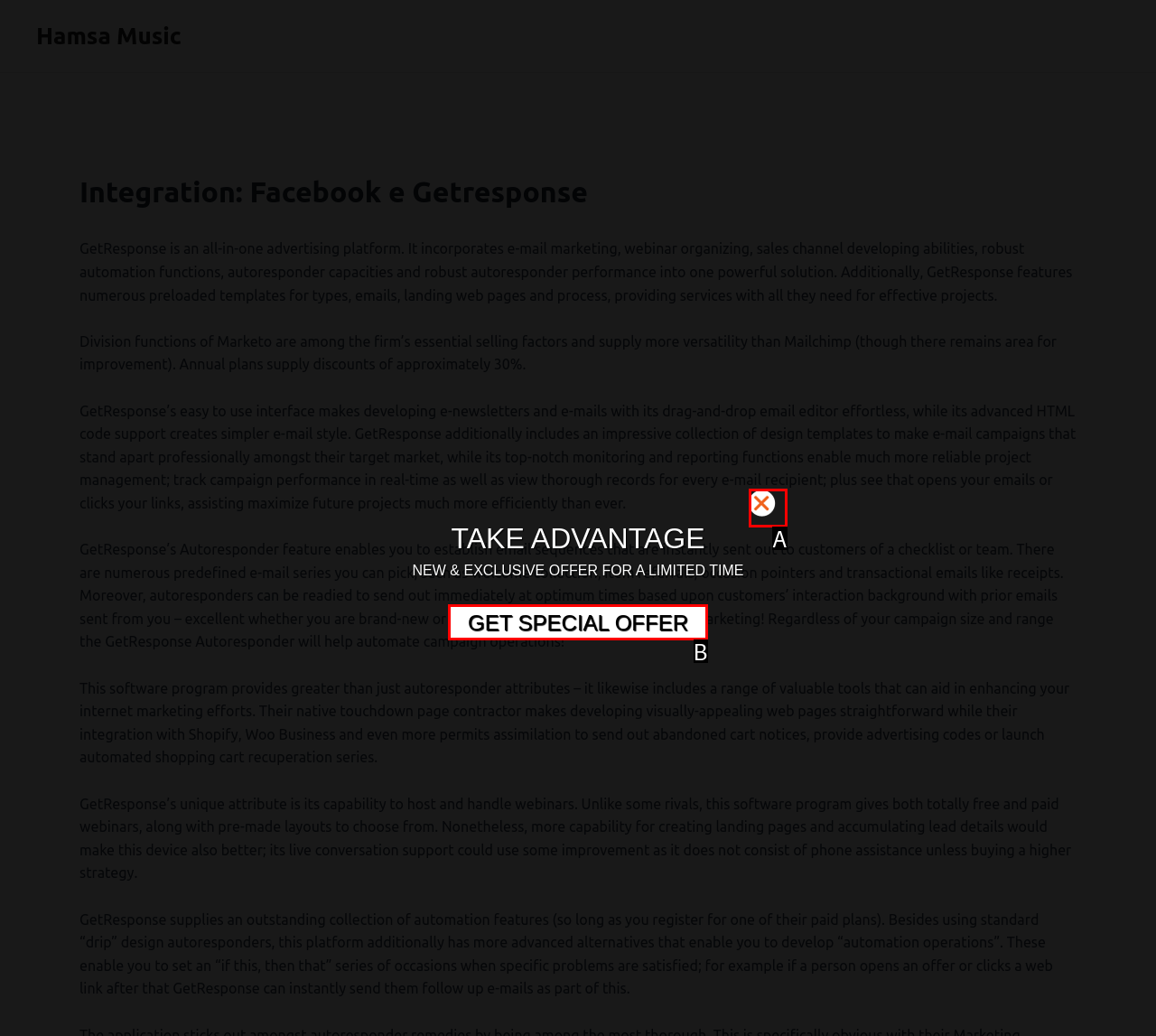Based on the description: parent_node: TAKE ADVANTAGE, select the HTML element that best fits. Reply with the letter of the correct choice from the options given.

A